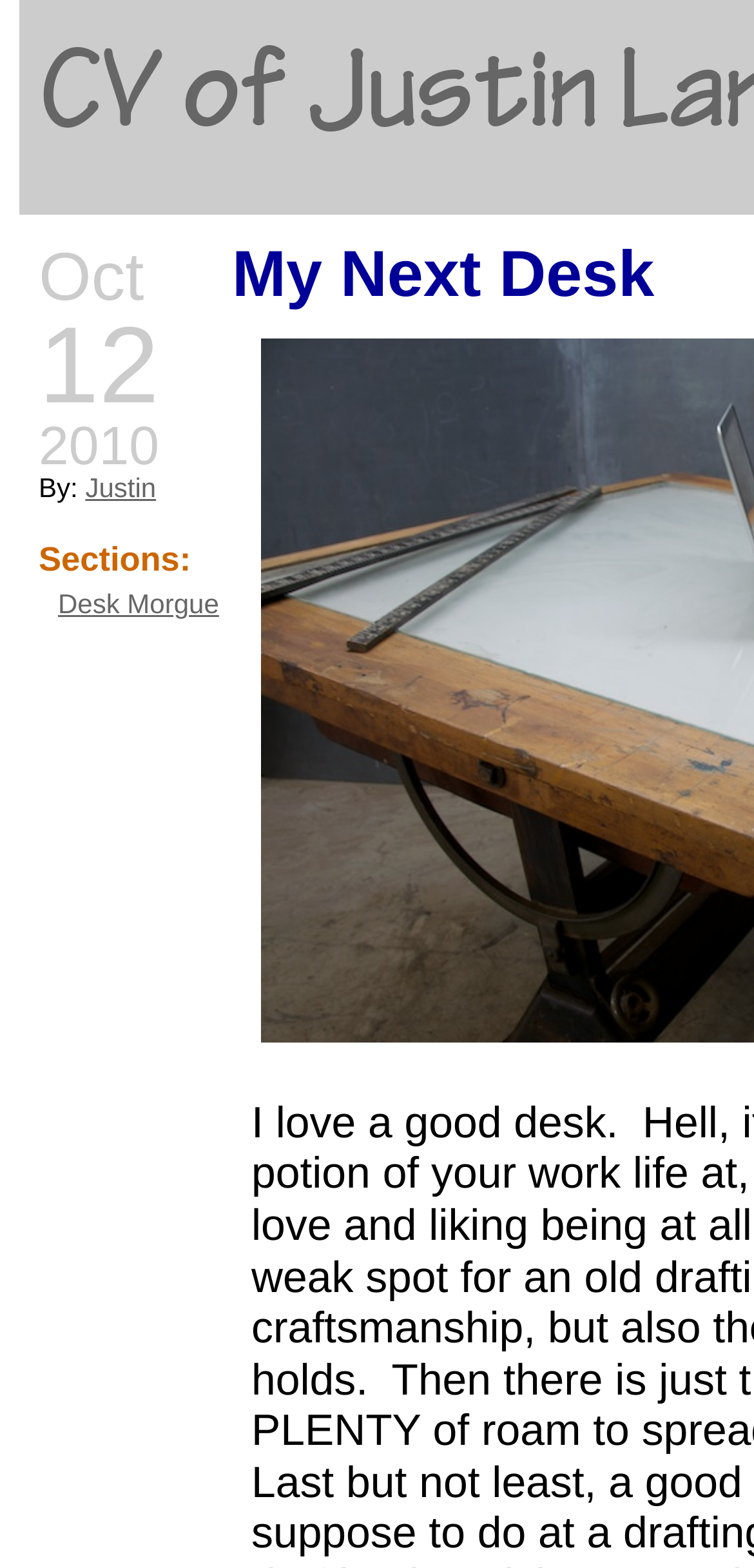Give a concise answer using only one word or phrase for this question:
What is the month mentioned on the webpage?

Oct